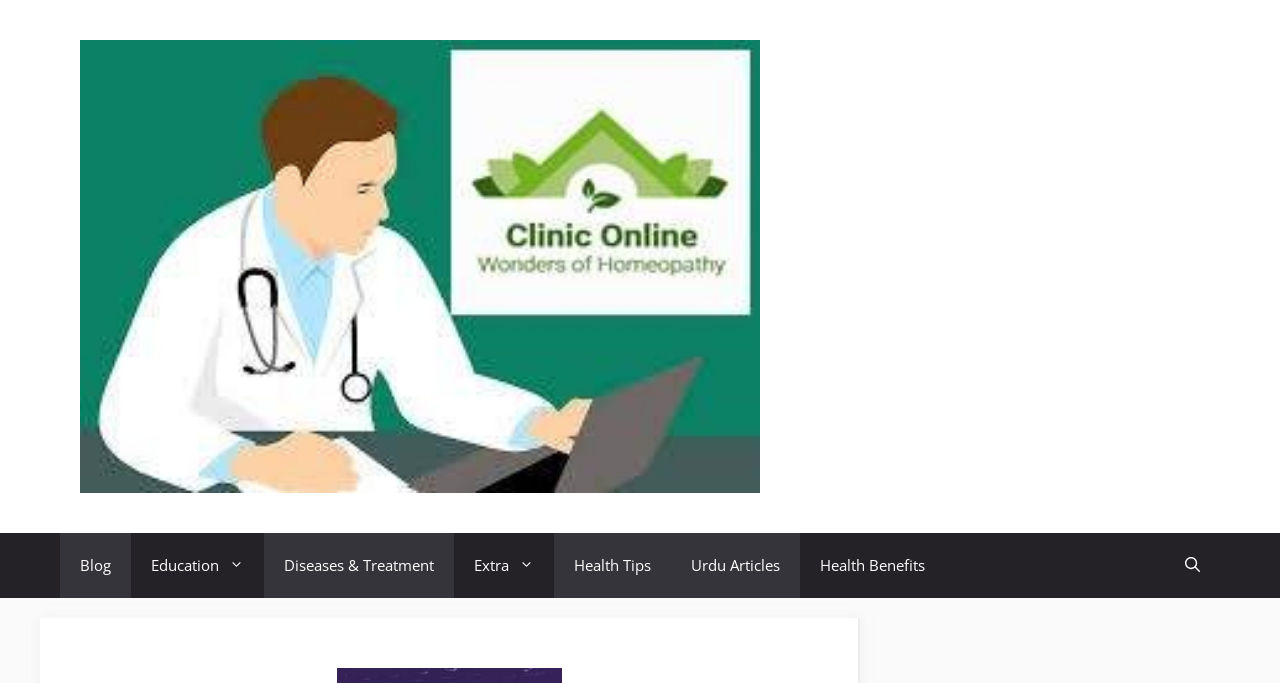What is the topic of the current webpage?
Answer the question with a single word or phrase, referring to the image.

Backache